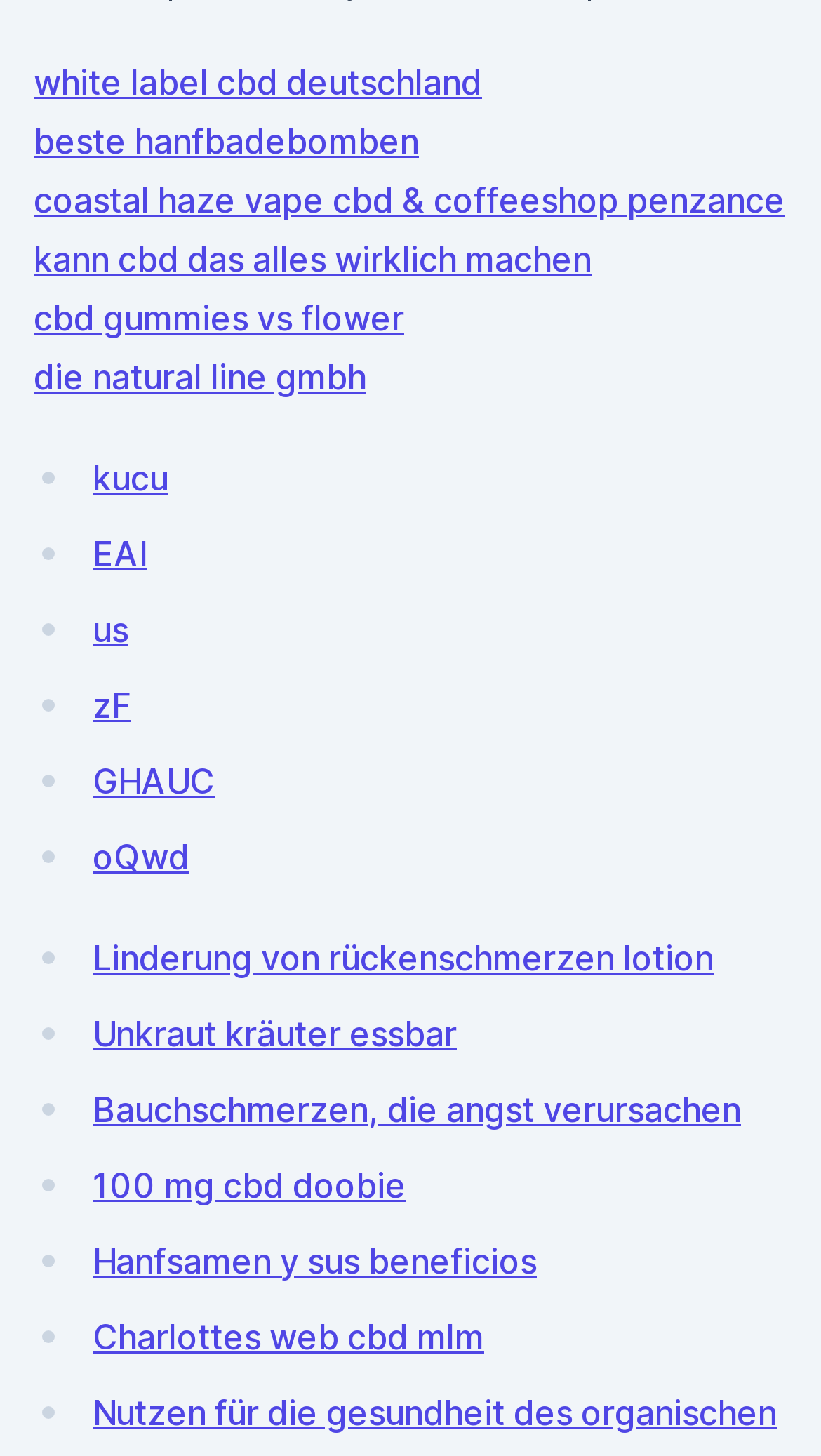Please identify the bounding box coordinates of the area I need to click to accomplish the following instruction: "read about Linderung von rückenschmerzen lotion".

[0.113, 0.643, 0.869, 0.672]